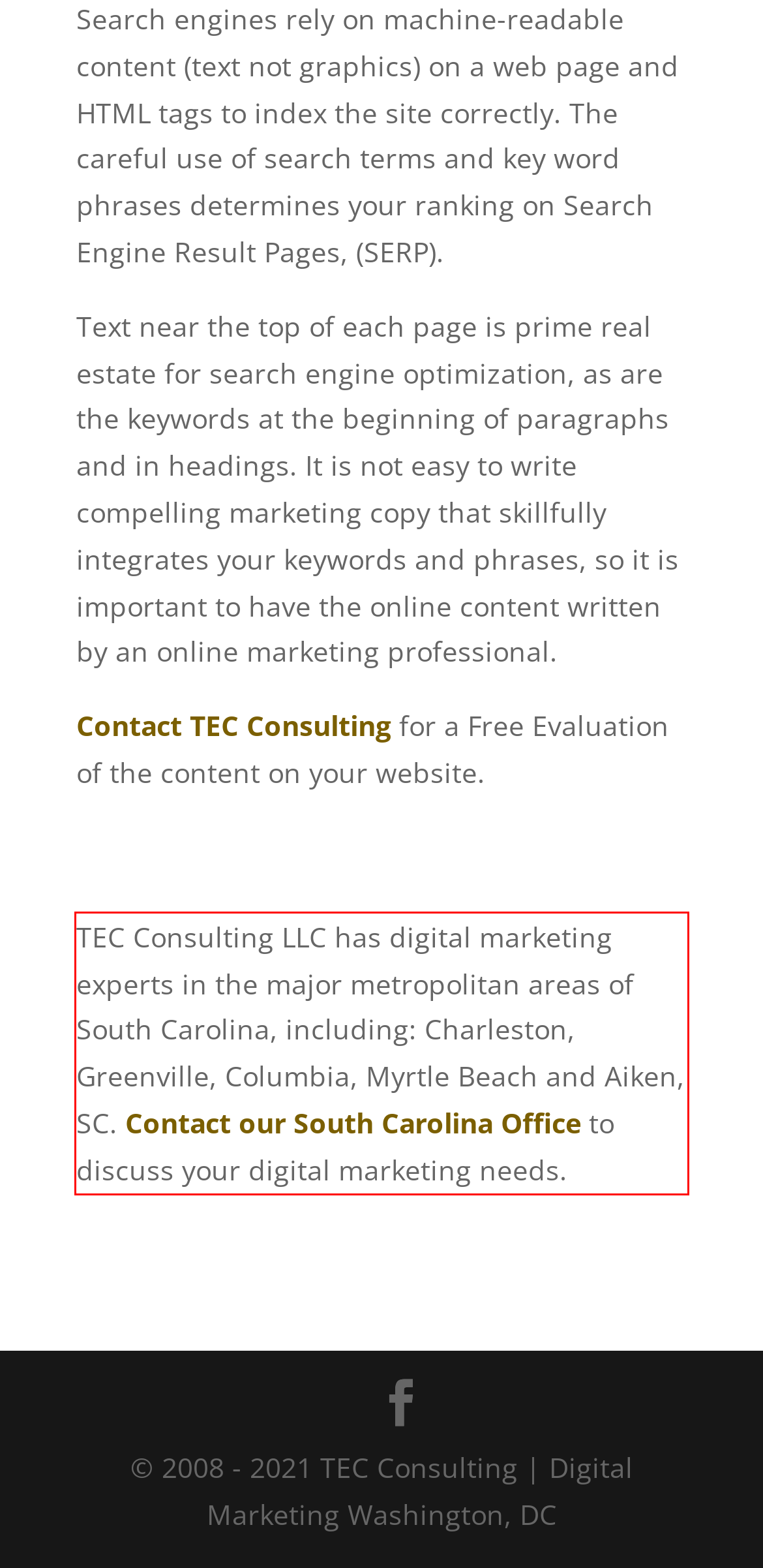Your task is to recognize and extract the text content from the UI element enclosed in the red bounding box on the webpage screenshot.

TEC Consulting LLC has digital marketing experts in the major metropolitan areas of South Carolina, including: Charleston, Greenville, Columbia, Myrtle Beach and Aiken, SC. Contact our South Carolina Office to discuss your digital marketing needs.